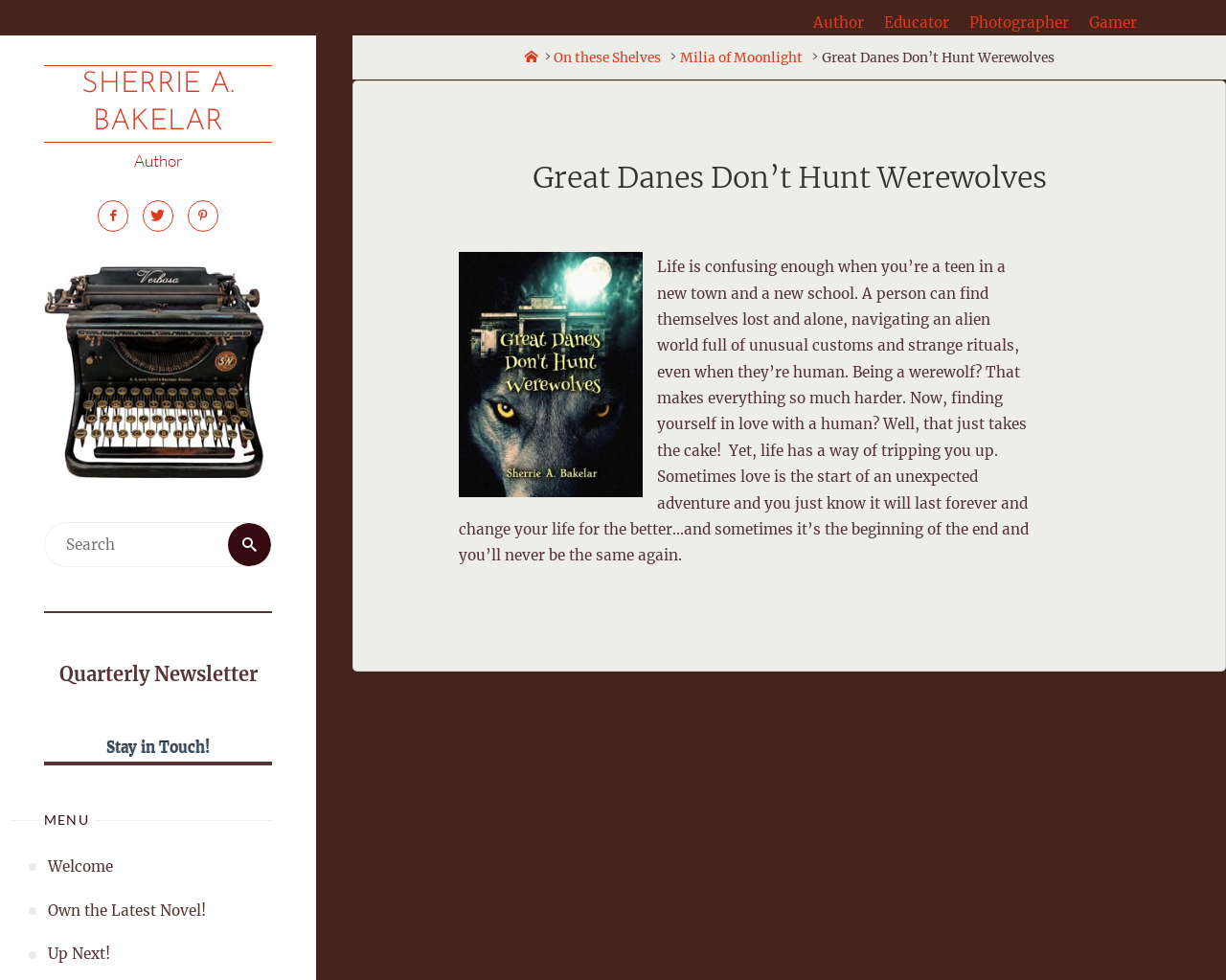Pinpoint the bounding box coordinates of the element you need to click to execute the following instruction: "Visit the author's page". The bounding box should be represented by four float numbers between 0 and 1, in the format [left, top, right, bottom].

[0.036, 0.066, 0.222, 0.145]